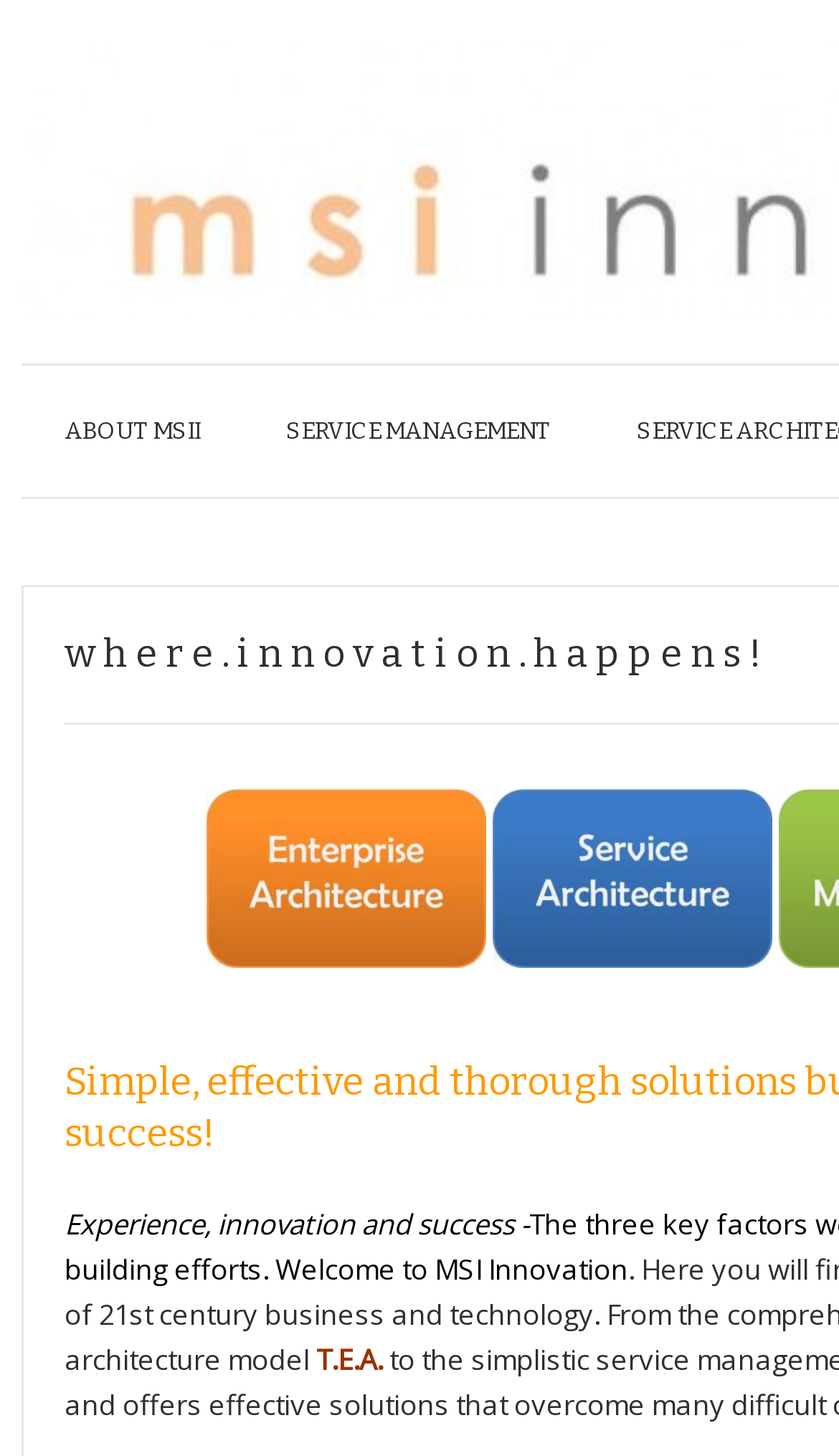Determine the webpage's heading and output its text content.

w h e r e . i n n o v a t i o n . h a p p e n s !